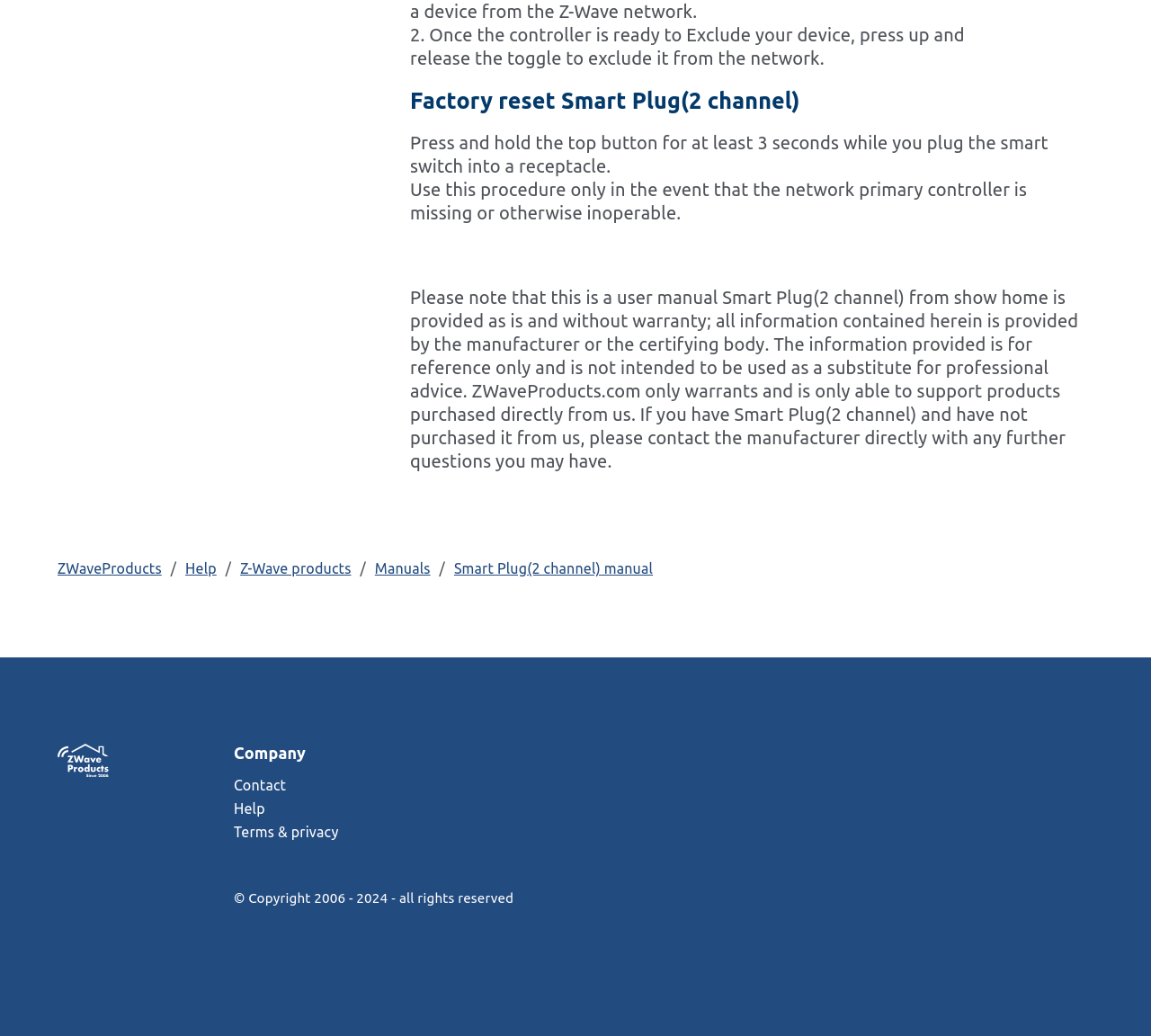Find the bounding box coordinates corresponding to the UI element with the description: "Help". The coordinates should be formatted as [left, top, right, bottom], with values as floats between 0 and 1.

[0.161, 0.541, 0.188, 0.557]